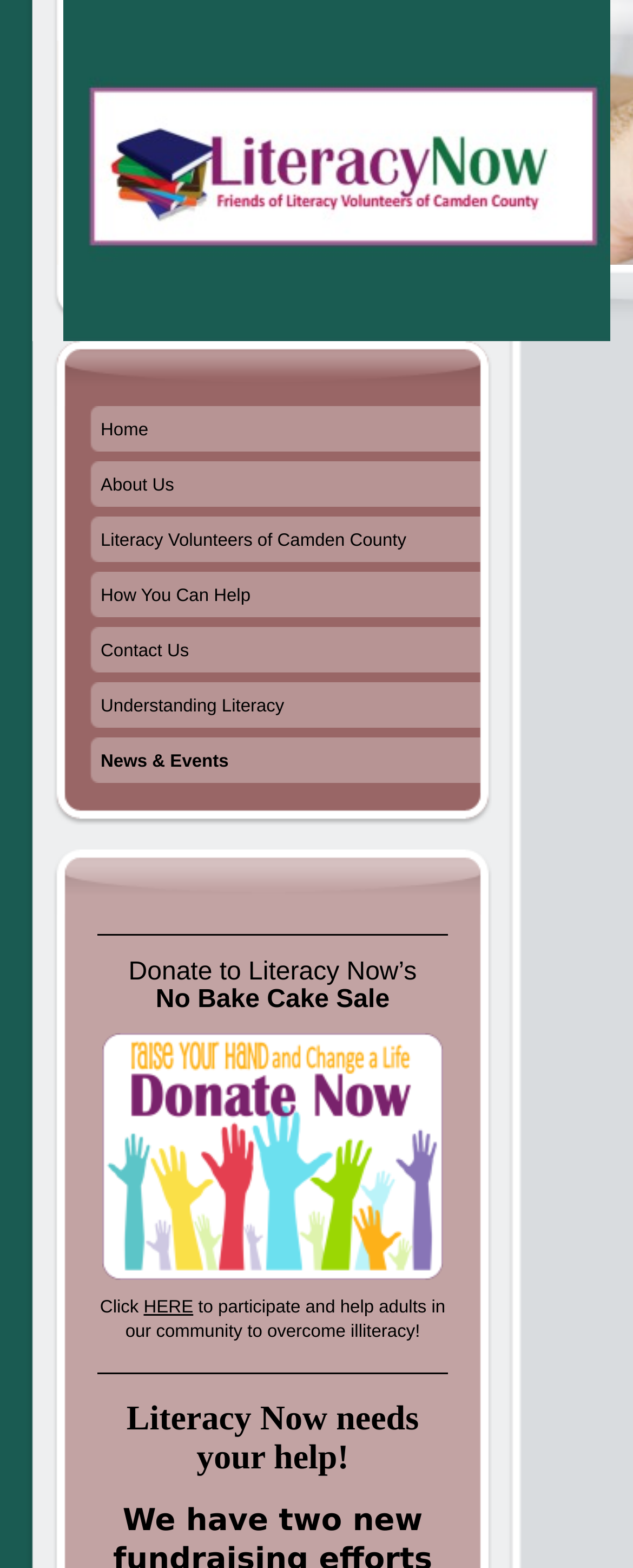Bounding box coordinates should be in the format (top-left x, top-left y, bottom-right x, bottom-right y) and all values should be floating point numbers between 0 and 1. Determine the bounding box coordinate for the UI element described as: How You Can Help

[0.141, 0.365, 0.759, 0.4]